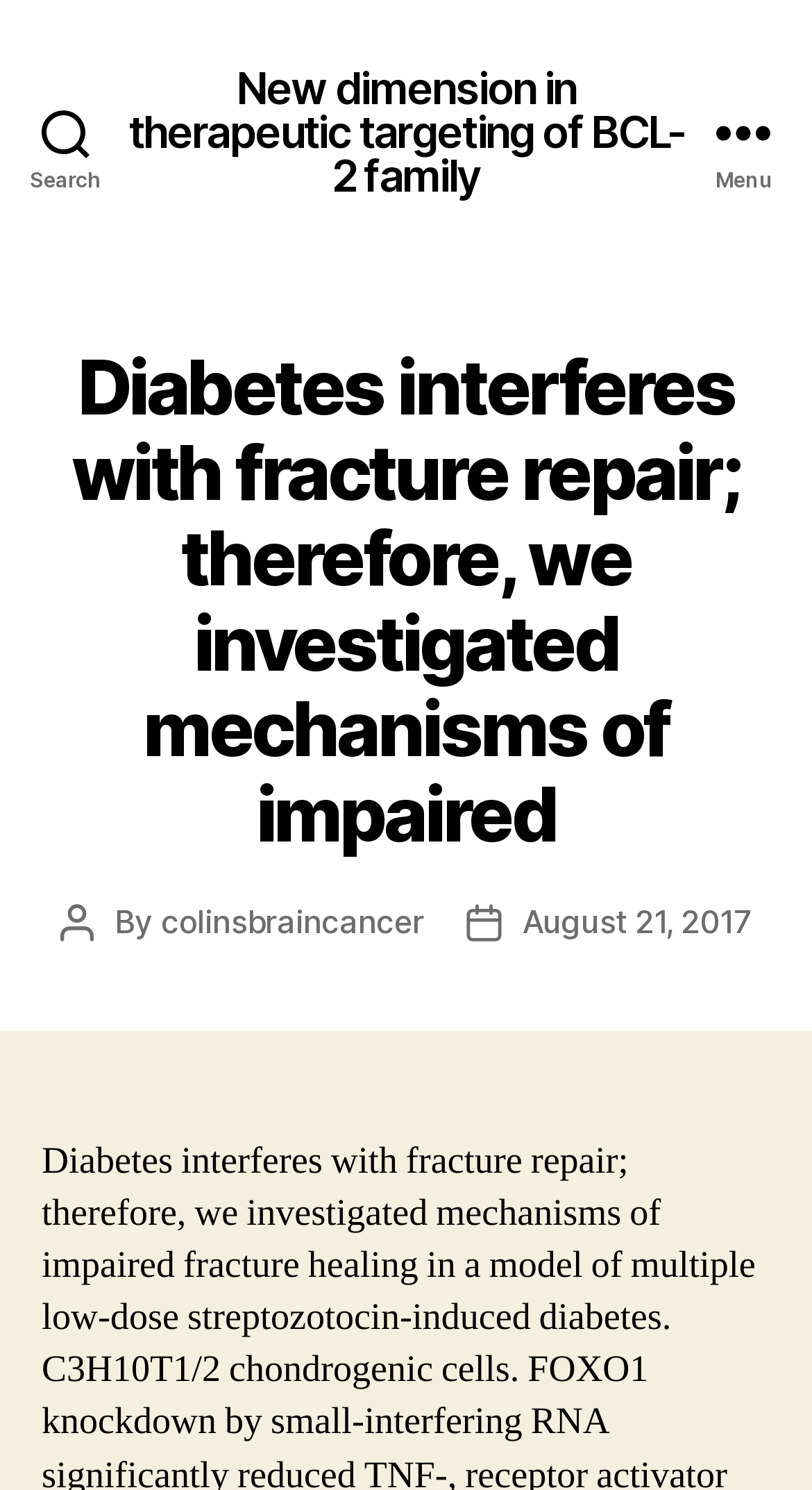Provide the bounding box coordinates of the HTML element this sentence describes: "August 21, 2017". The bounding box coordinates consist of four float numbers between 0 and 1, i.e., [left, top, right, bottom].

[0.643, 0.605, 0.926, 0.632]